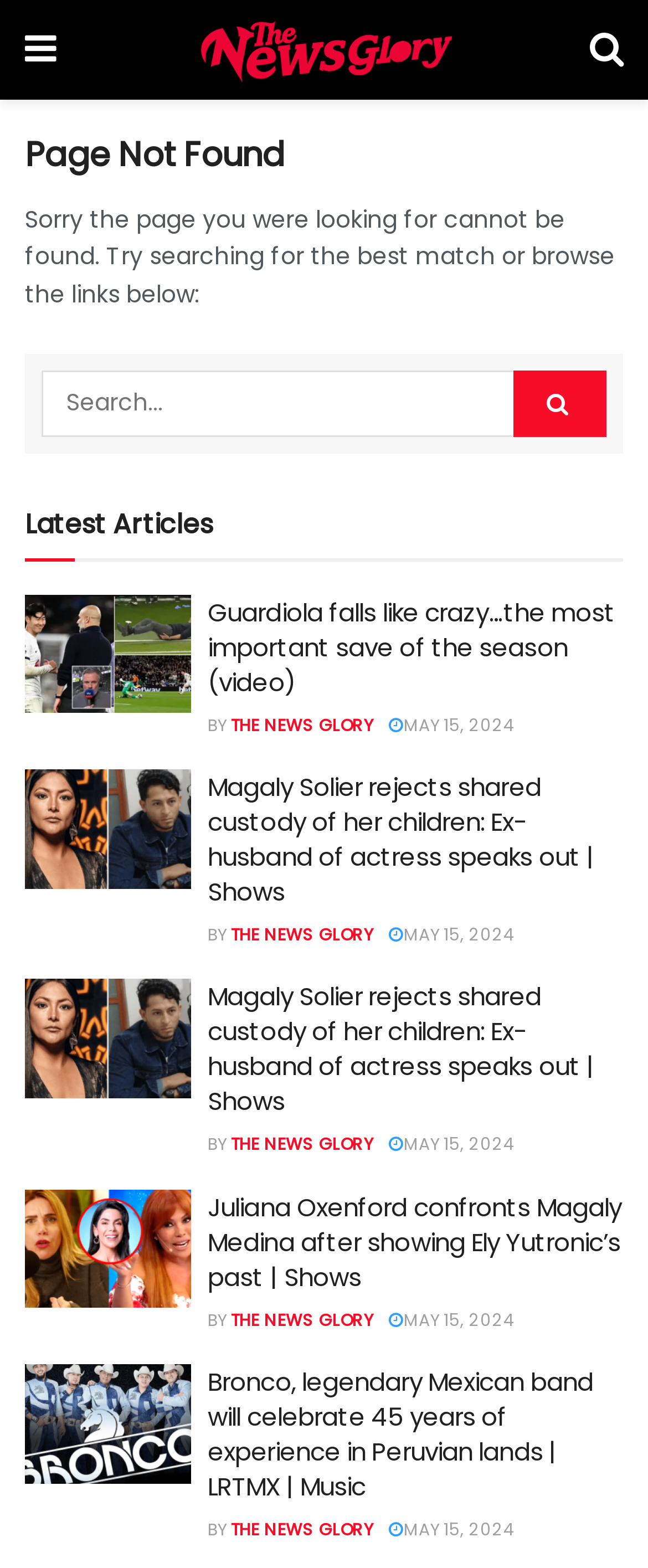What is the name of the website?
Please elaborate on the answer to the question with detailed information.

I found the website name in the top-left corner of the page, which is indicated by the 'The News Glory' link element with a bounding box at [0.287, 0.011, 0.71, 0.053].